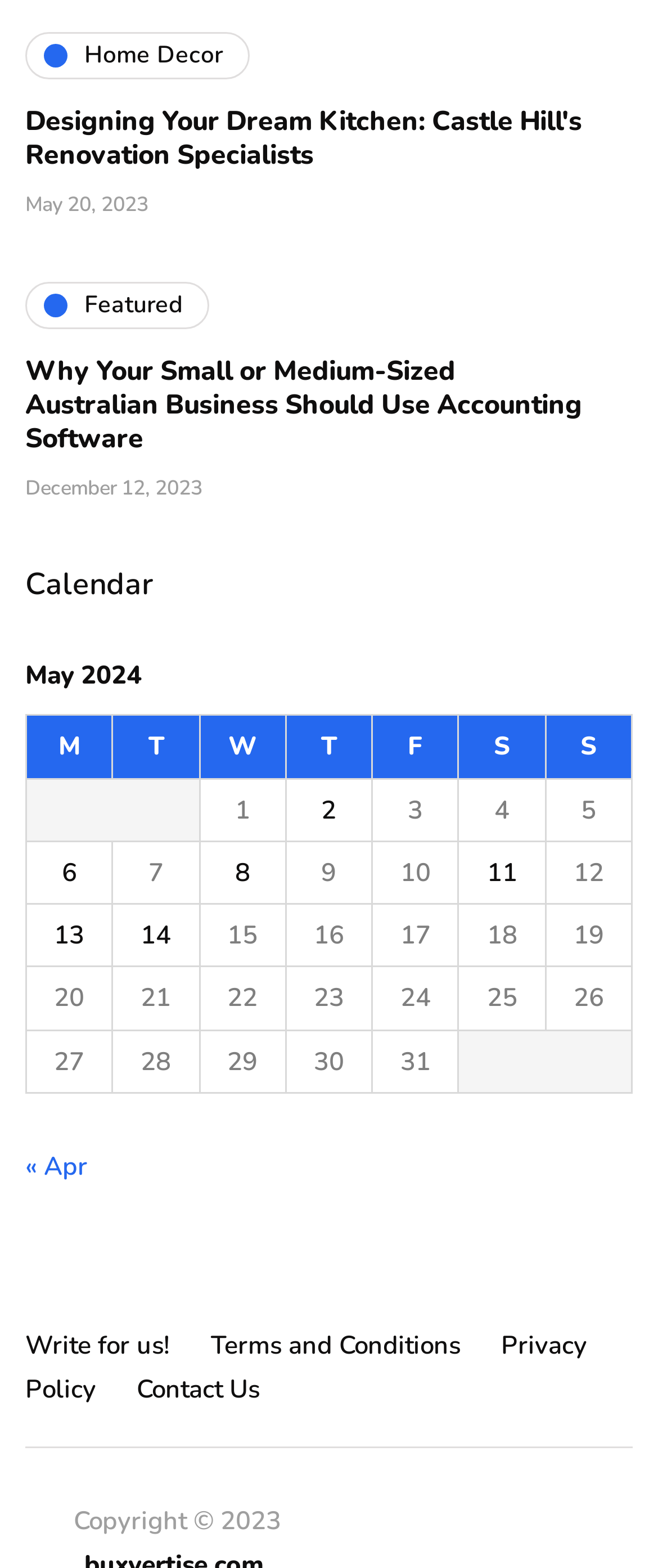Kindly determine the bounding box coordinates for the area that needs to be clicked to execute this instruction: "Click on 'Write for us!' link".

[0.038, 0.847, 0.259, 0.869]